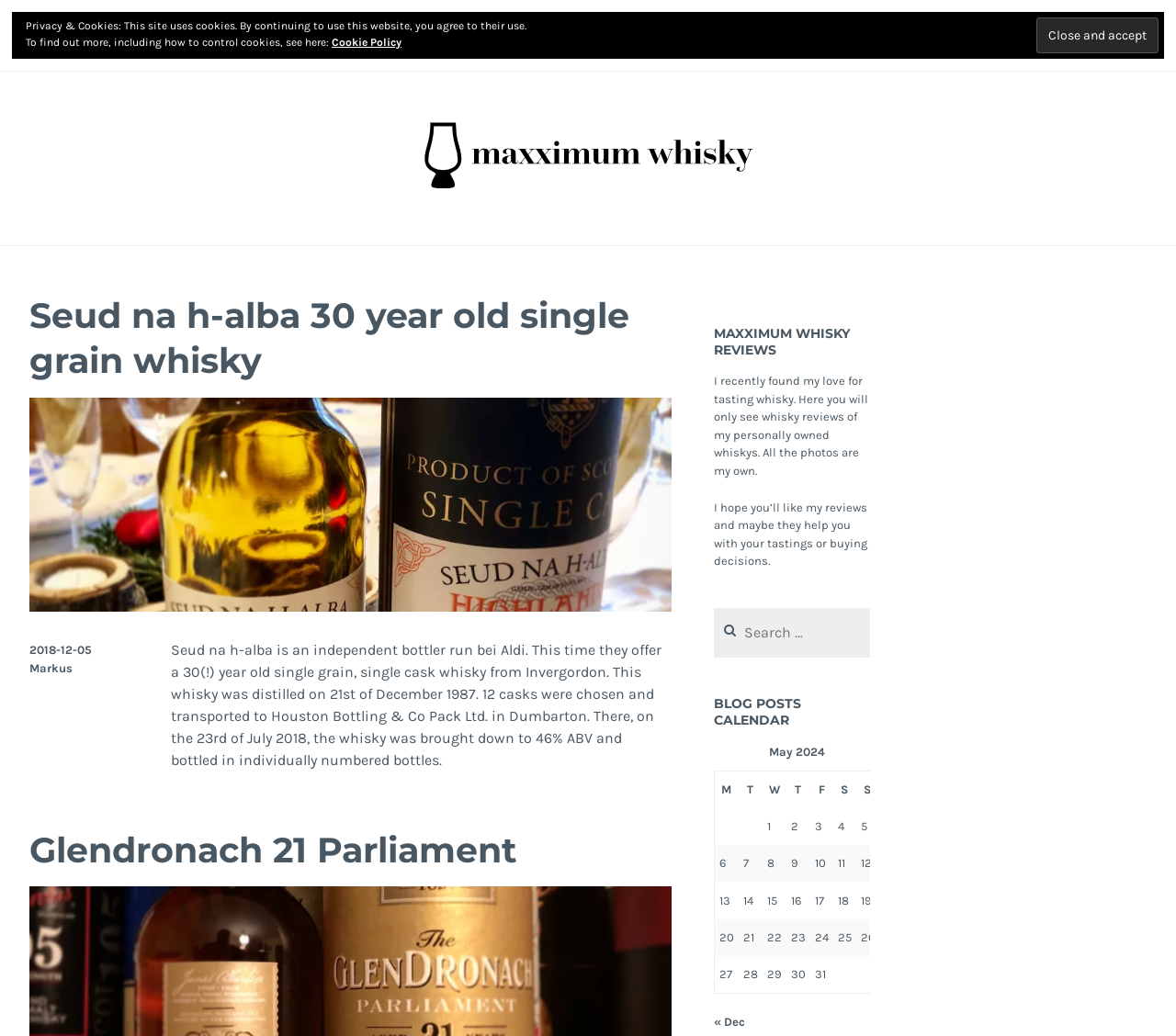Find the bounding box coordinates for the UI element that matches this description: "parent_node: MAXXIMUM WHISKY & PHOTOGRAPHY".

[0.359, 0.171, 0.641, 0.188]